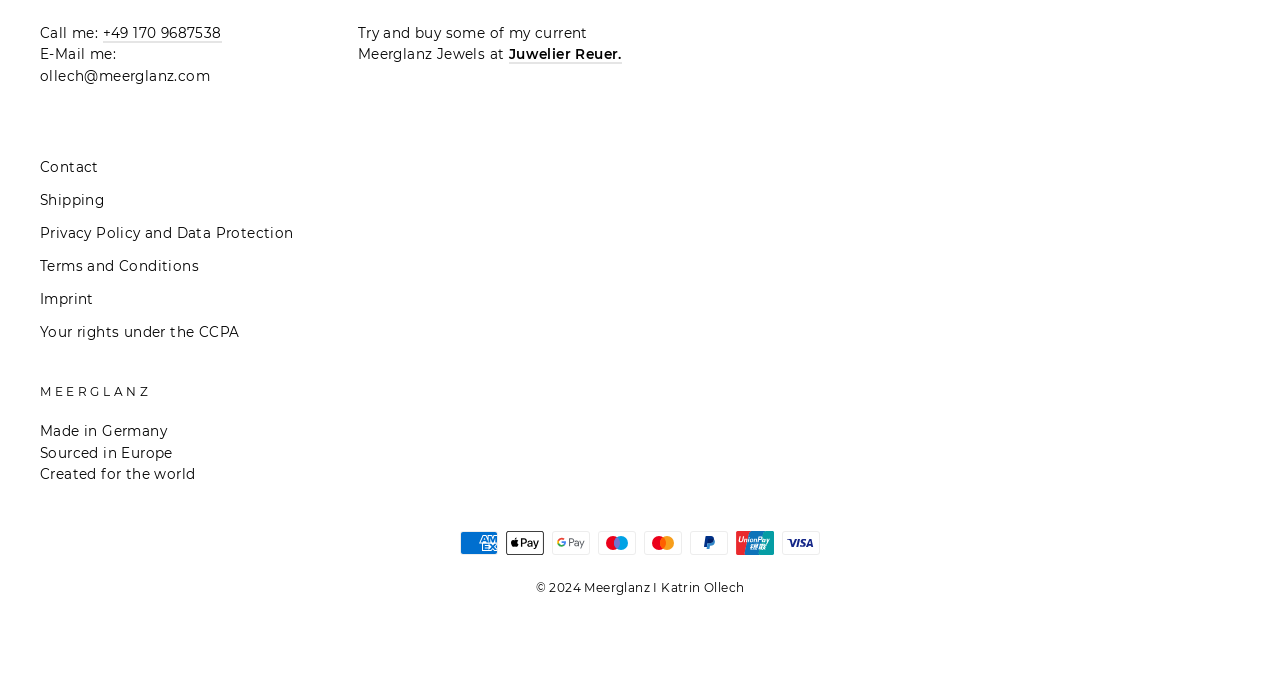Please reply to the following question using a single word or phrase: 
Where can you buy Meerglanz Jewels?

Juwelier Reuer